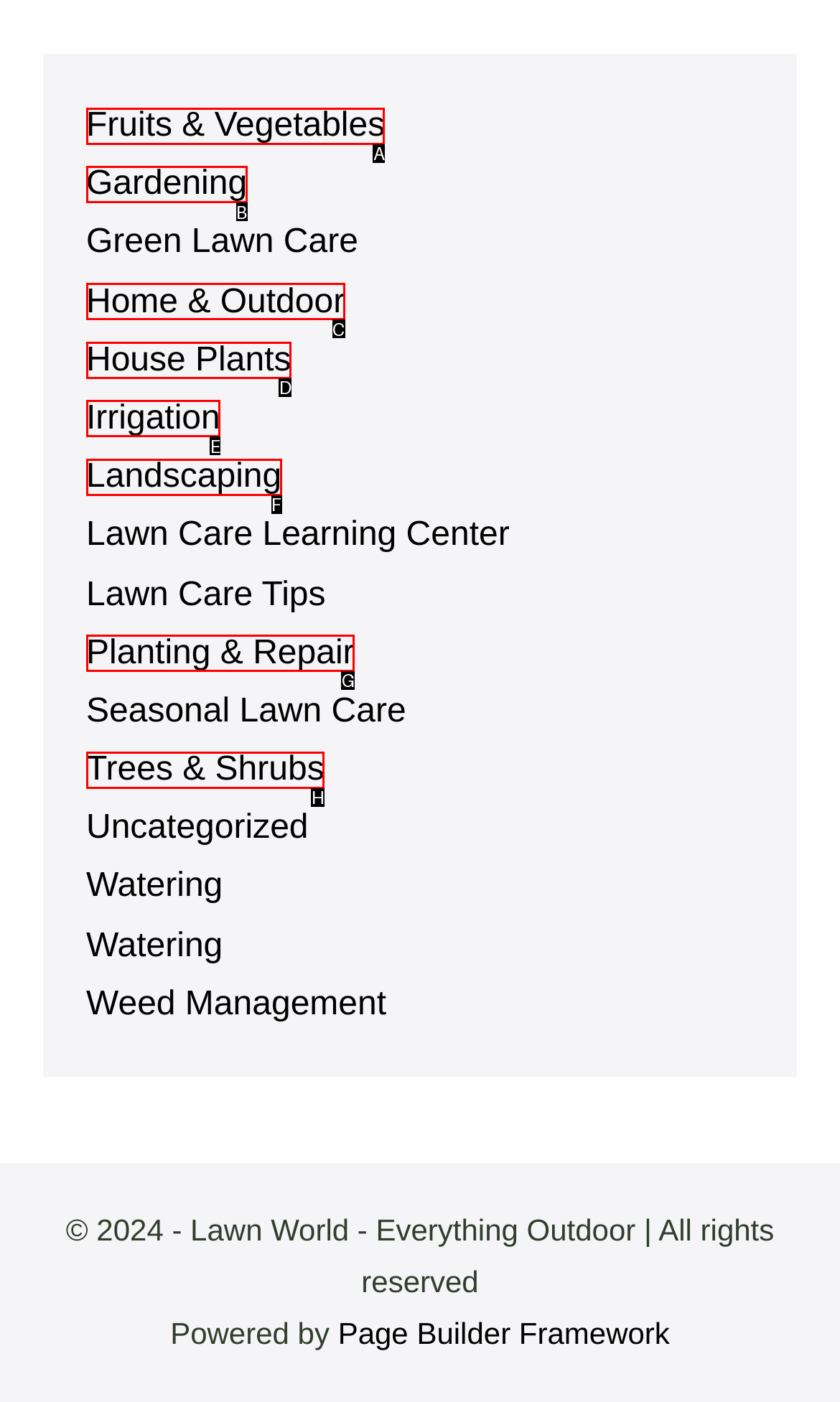Select the correct UI element to click for this task: Go to the 'Home' page.
Answer using the letter from the provided options.

None